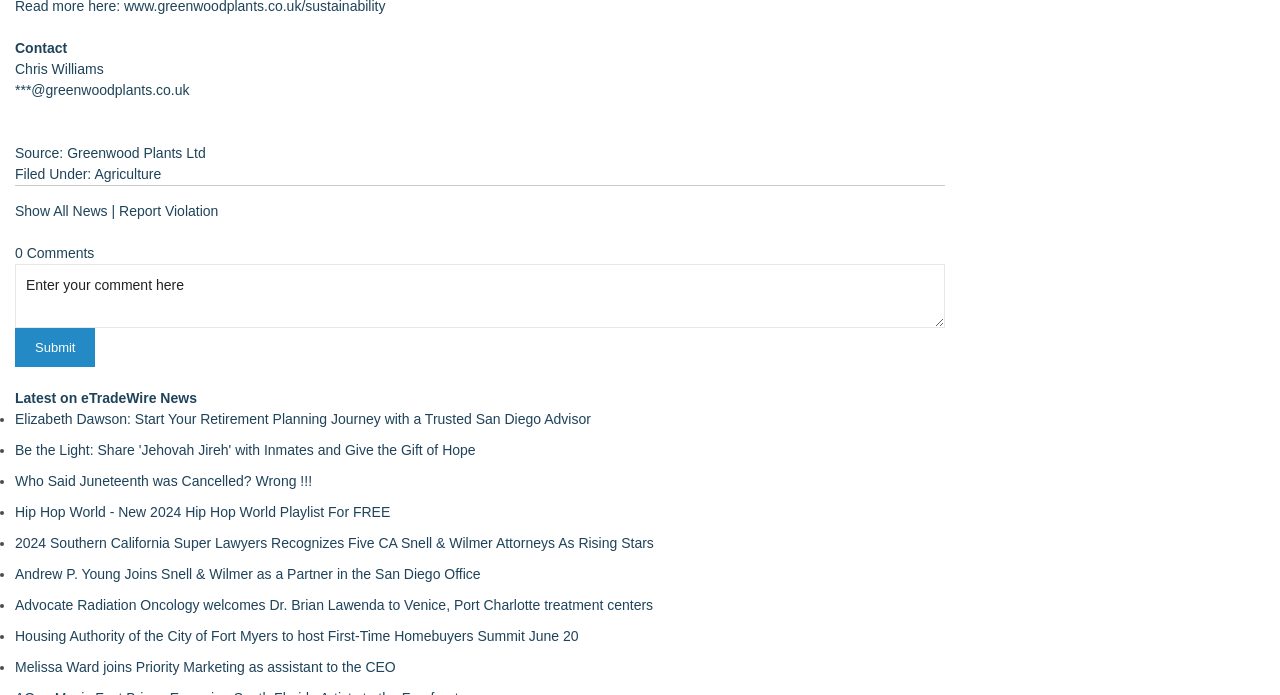Identify the bounding box coordinates of the region that should be clicked to execute the following instruction: "Read the 'case studies' page".

None